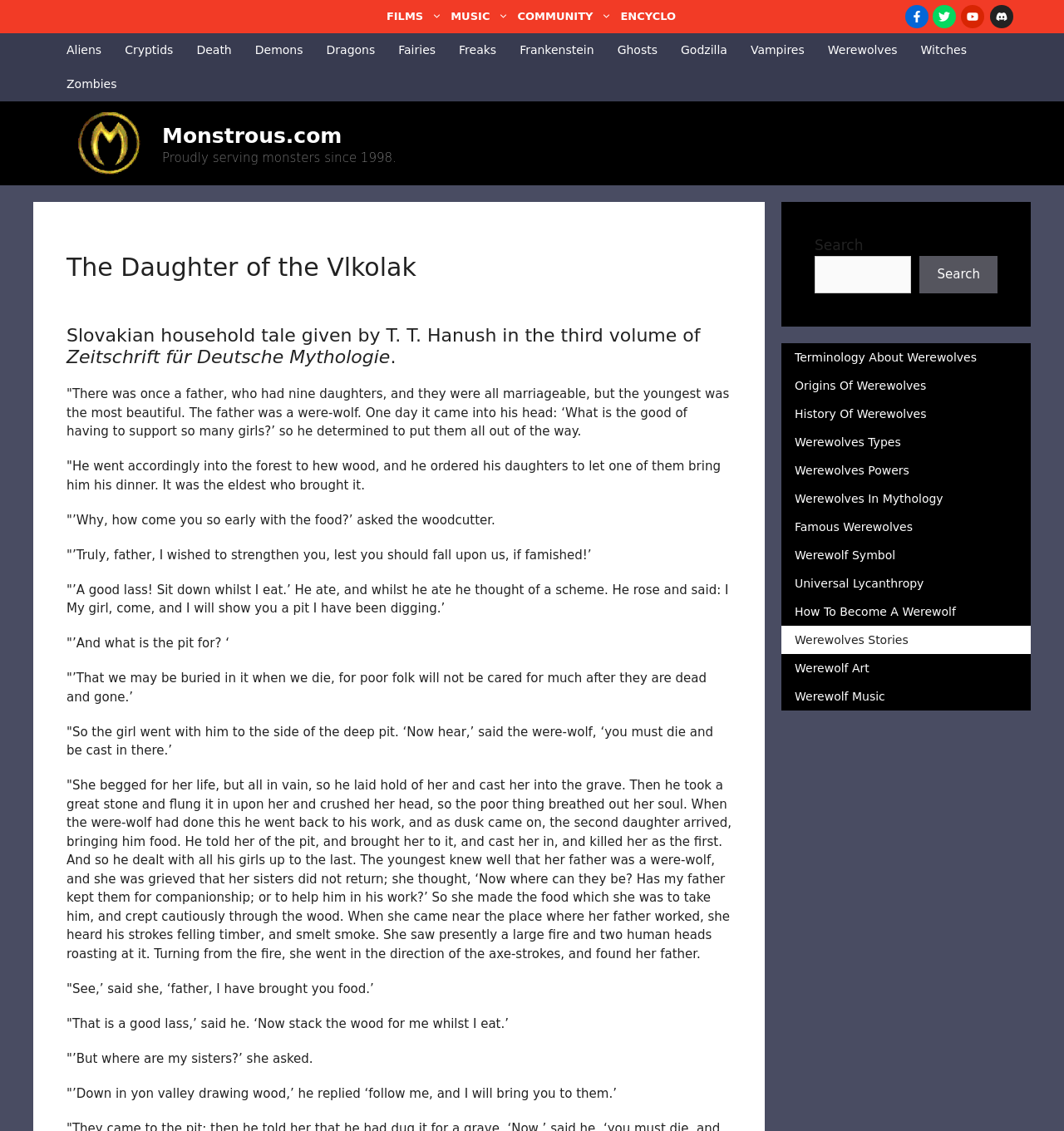Determine the bounding box coordinates of the element that should be clicked to execute the following command: "Read about the Origins Of Werewolves".

[0.734, 0.328, 0.969, 0.353]